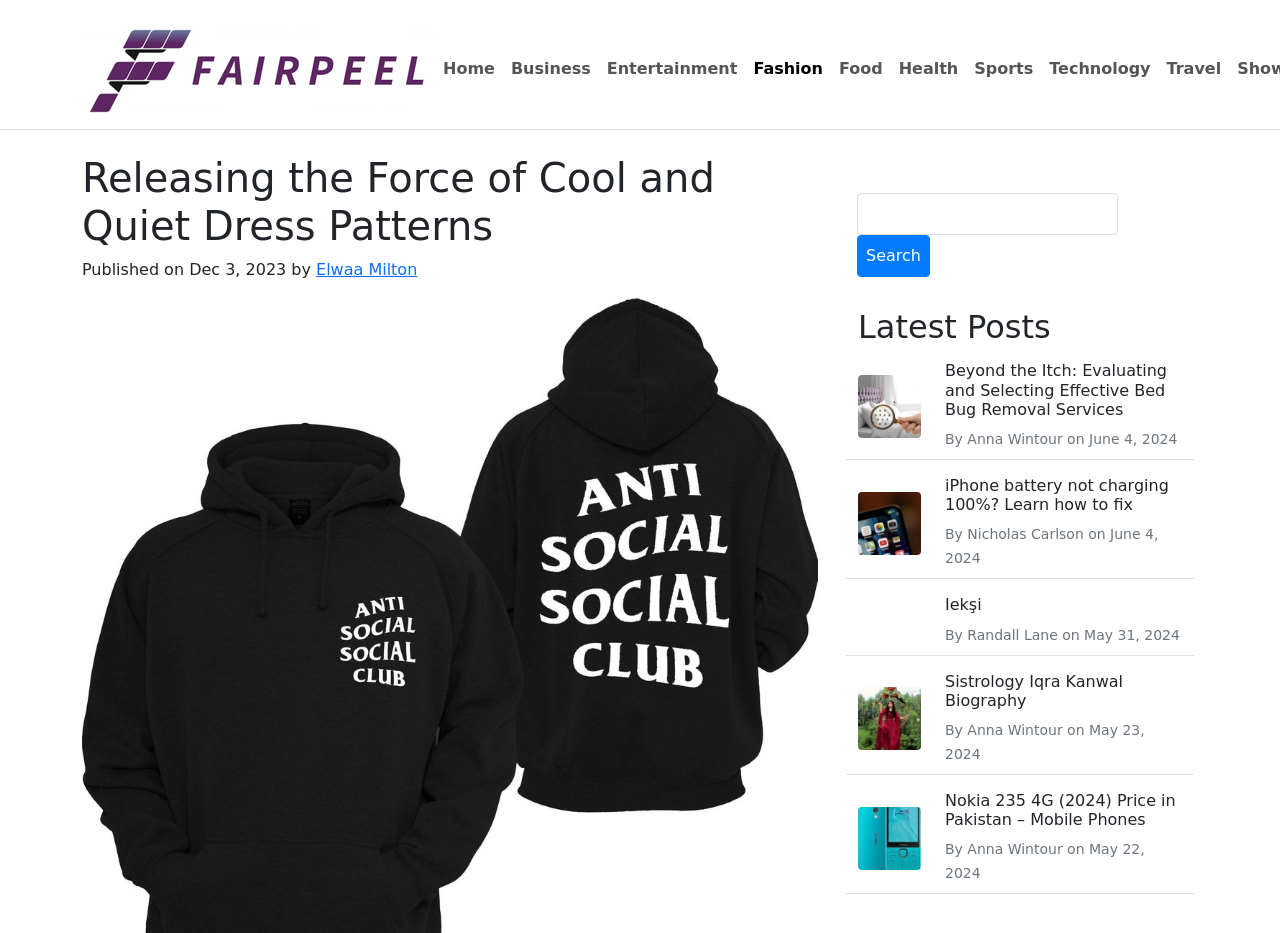What is the category of the link 'Fashion'?
Look at the screenshot and respond with a single word or phrase.

Fashion